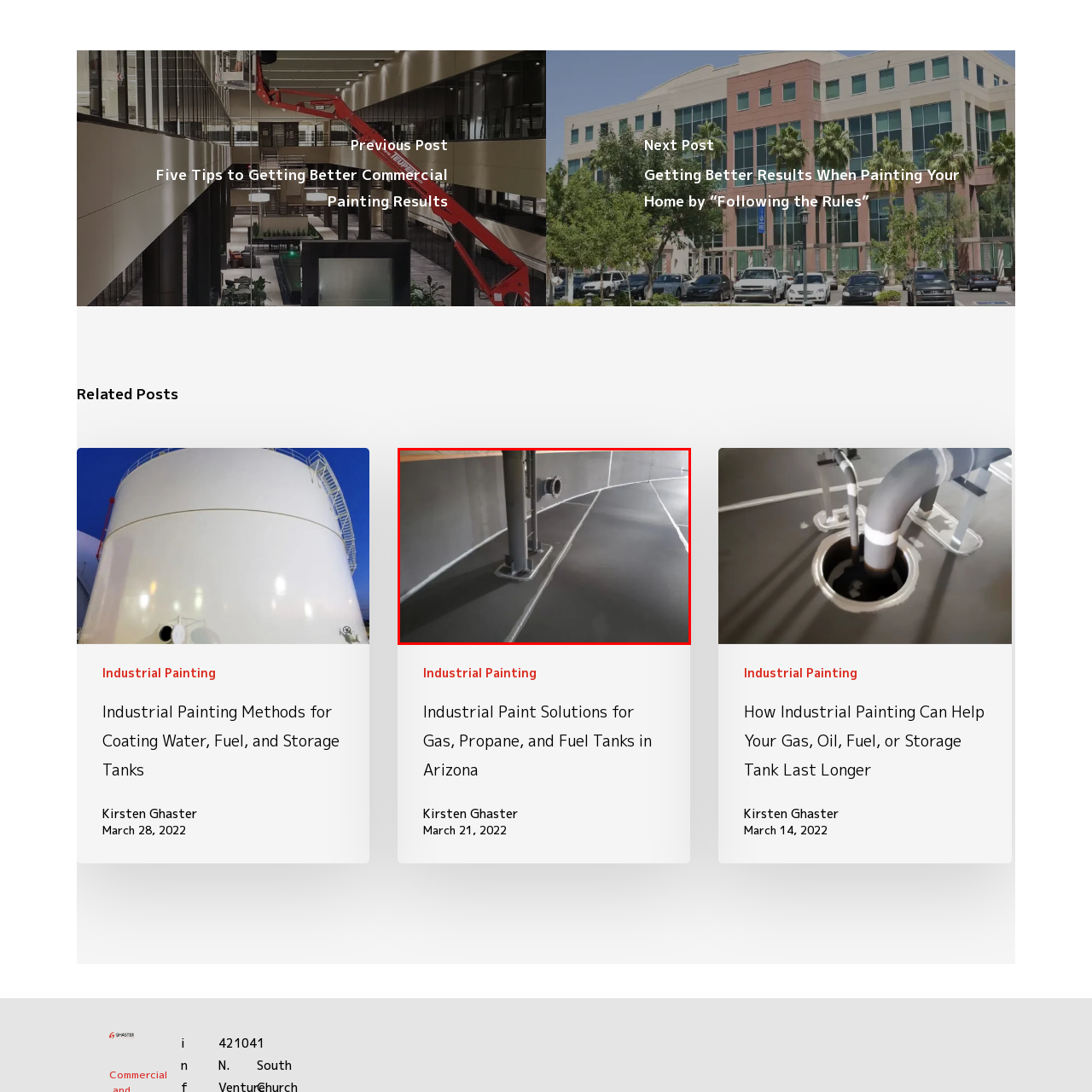Carefully inspect the area of the image highlighted by the red box and deliver a detailed response to the question below, based on your observations: What is emphasized in the overall composition?

The caption highlights the professionalism of industrial painting techniques, emphasizing the importance of maintaining infrastructure for longevity and safety, indicating that the overall composition emphasizes the significance of maintenance in industrial settings.